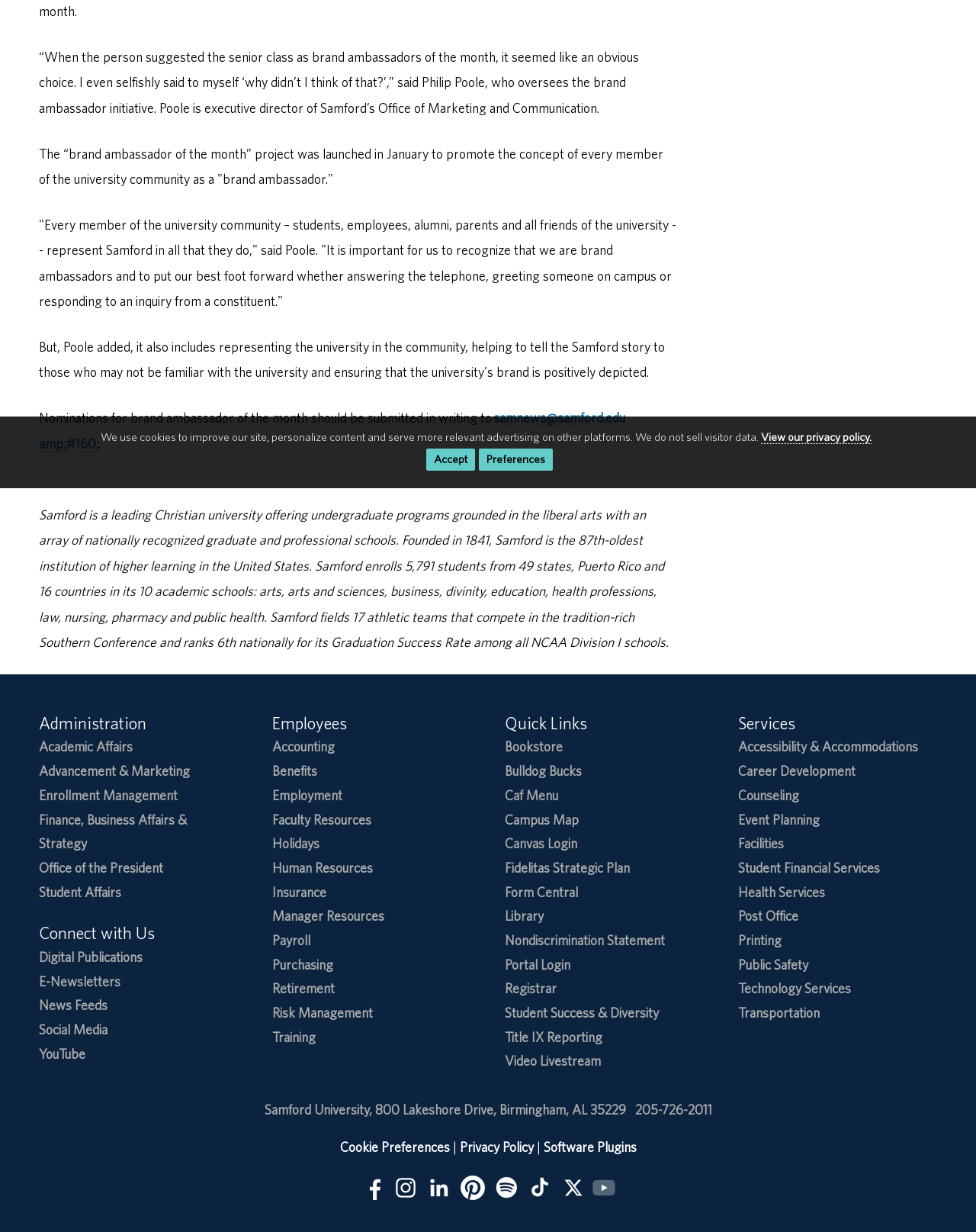Locate the bounding box coordinates for the element described below: "aria-label="Follow Us on X"". The coordinates must be four float values between 0 and 1, formatted as [left, top, right, bottom].

[0.574, 0.954, 0.601, 0.975]